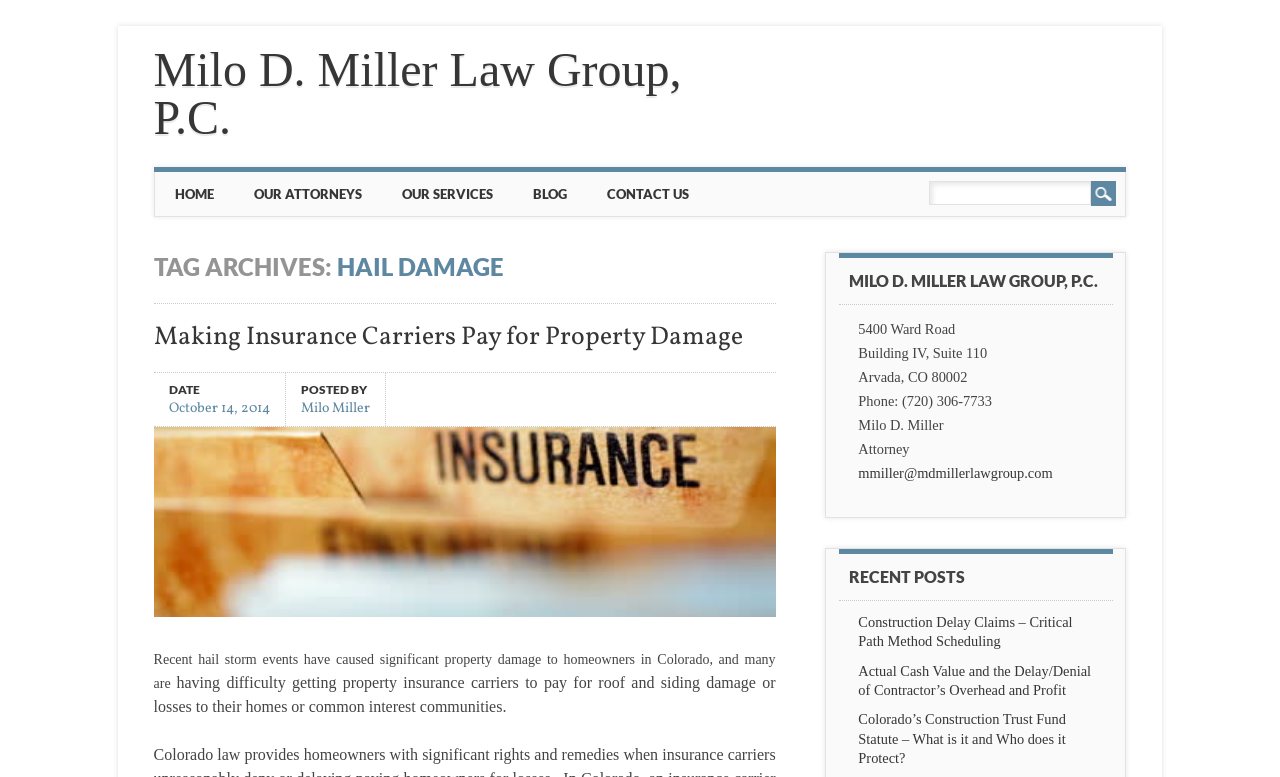Give a comprehensive overview of the webpage, including key elements.

The webpage is about the Milo D. Miller Law Group, P.C., with a focus on hail damage. At the top, there is a main menu with links to different sections of the website, including "HOME", "OUR ATTORNEYS", "OUR SERVICES", "BLOG", and "CONTACT US". Below the main menu, there is a search bar with a textbox and a "Search" button.

The main content of the webpage is a blog post titled "Making Insurance Carriers Pay for Property Damage". The post has a heading and a link to the full article. Below the heading, there is a section with the date "October 14, 2014" and the author "Milo Miller". The post itself discusses the difficulties homeowners in Colorado face in getting insurance carriers to pay for property damage caused by hail storms.

To the right of the blog post, there is a section with the law firm's contact information, including the address, phone number, and email address of the attorney, Milo D. Miller.

At the bottom of the webpage, there is a section titled "RECENT POSTS" with links to three other blog posts: "Construction Delay Claims – Critical Path Method Scheduling", "Actual Cash Value and the Delay/Denial of Contractor’s Overhead and Profit", and "Colorado’s Construction Trust Fund Statute – What is it and Who does it Protect?".